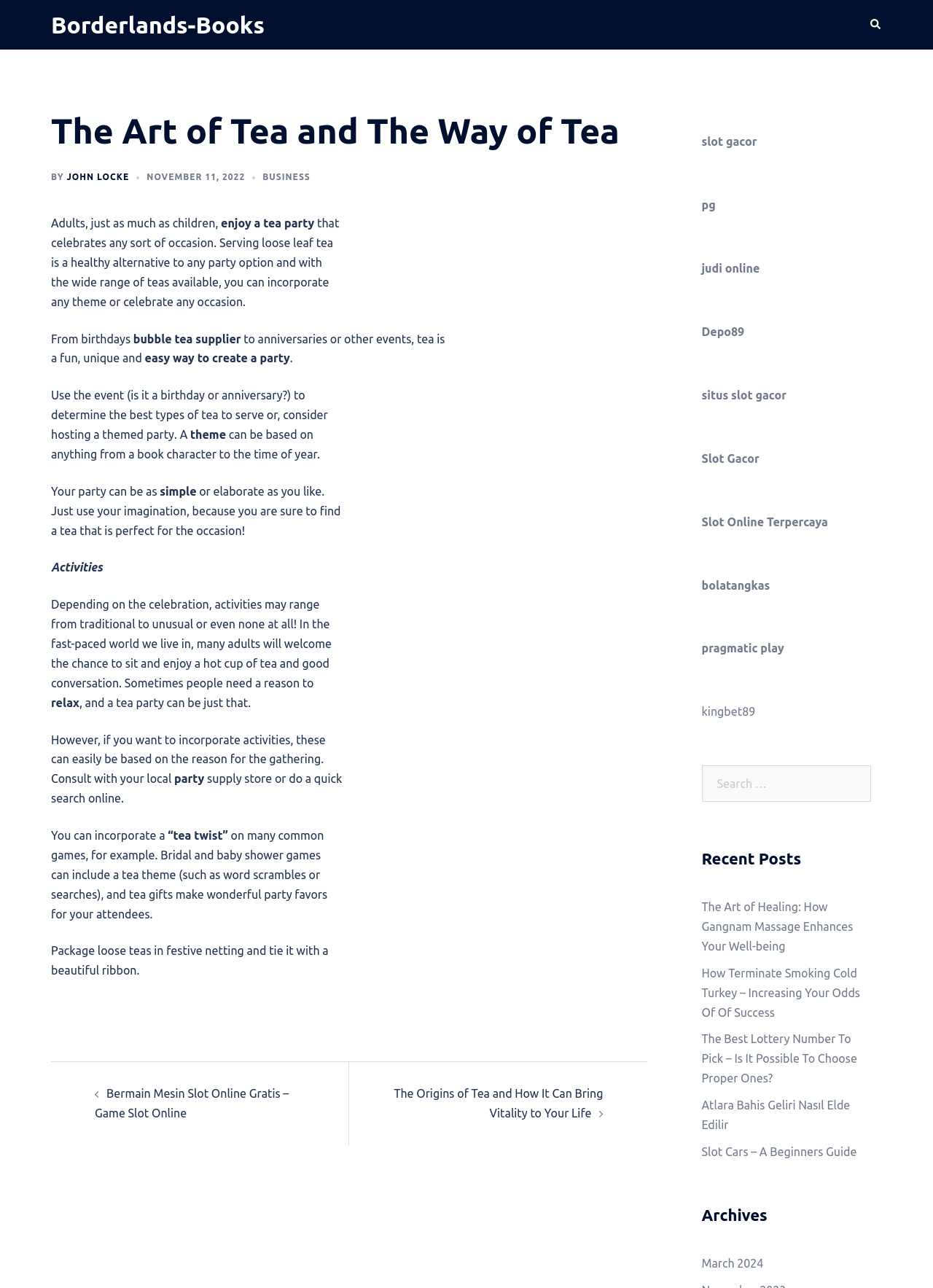Please locate the bounding box coordinates of the element that should be clicked to achieve the given instruction: "Search for something".

[0.752, 0.594, 0.934, 0.623]